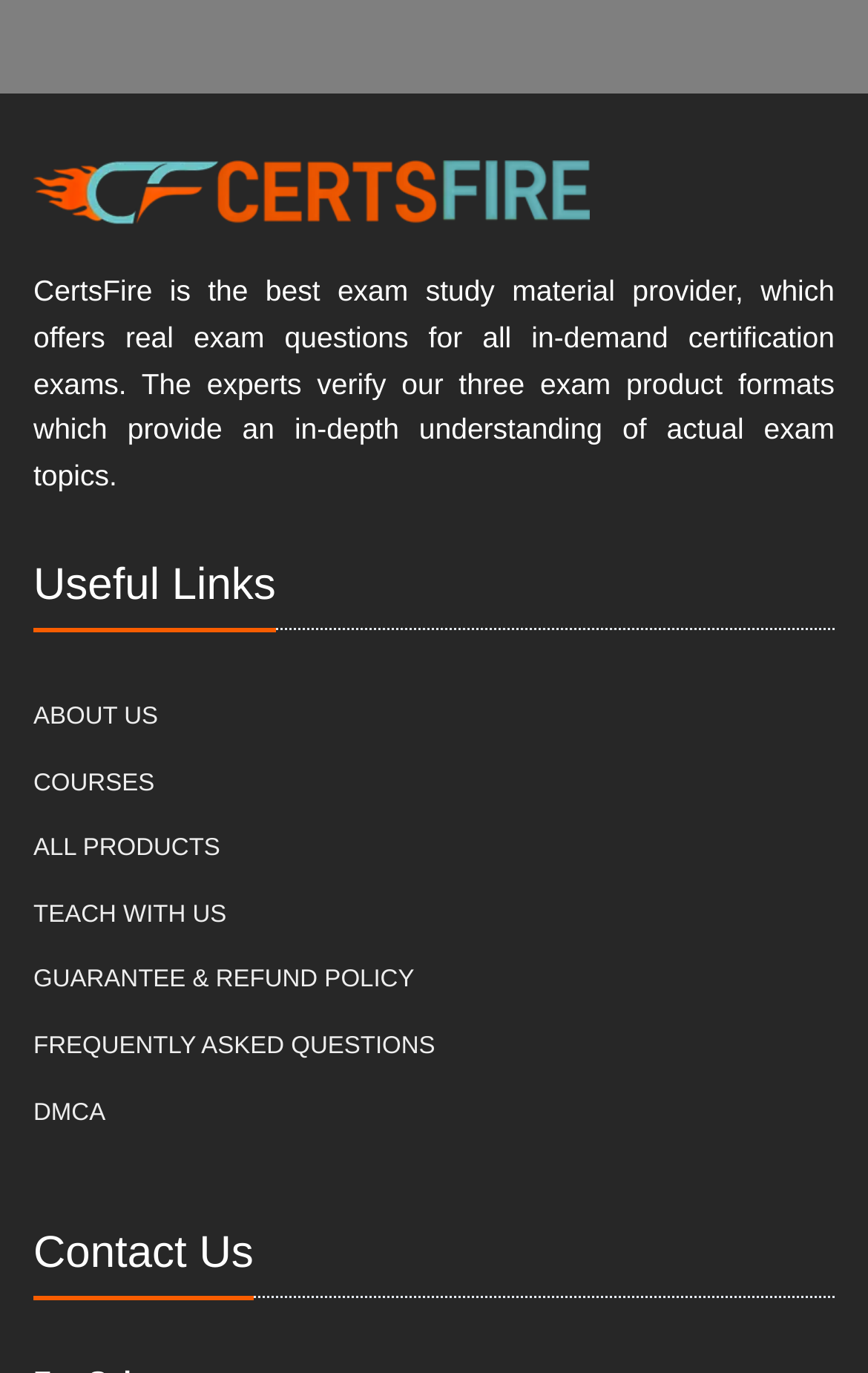Determine the bounding box coordinates for the area you should click to complete the following instruction: "click the Footer Logo link".

[0.038, 0.118, 0.679, 0.143]